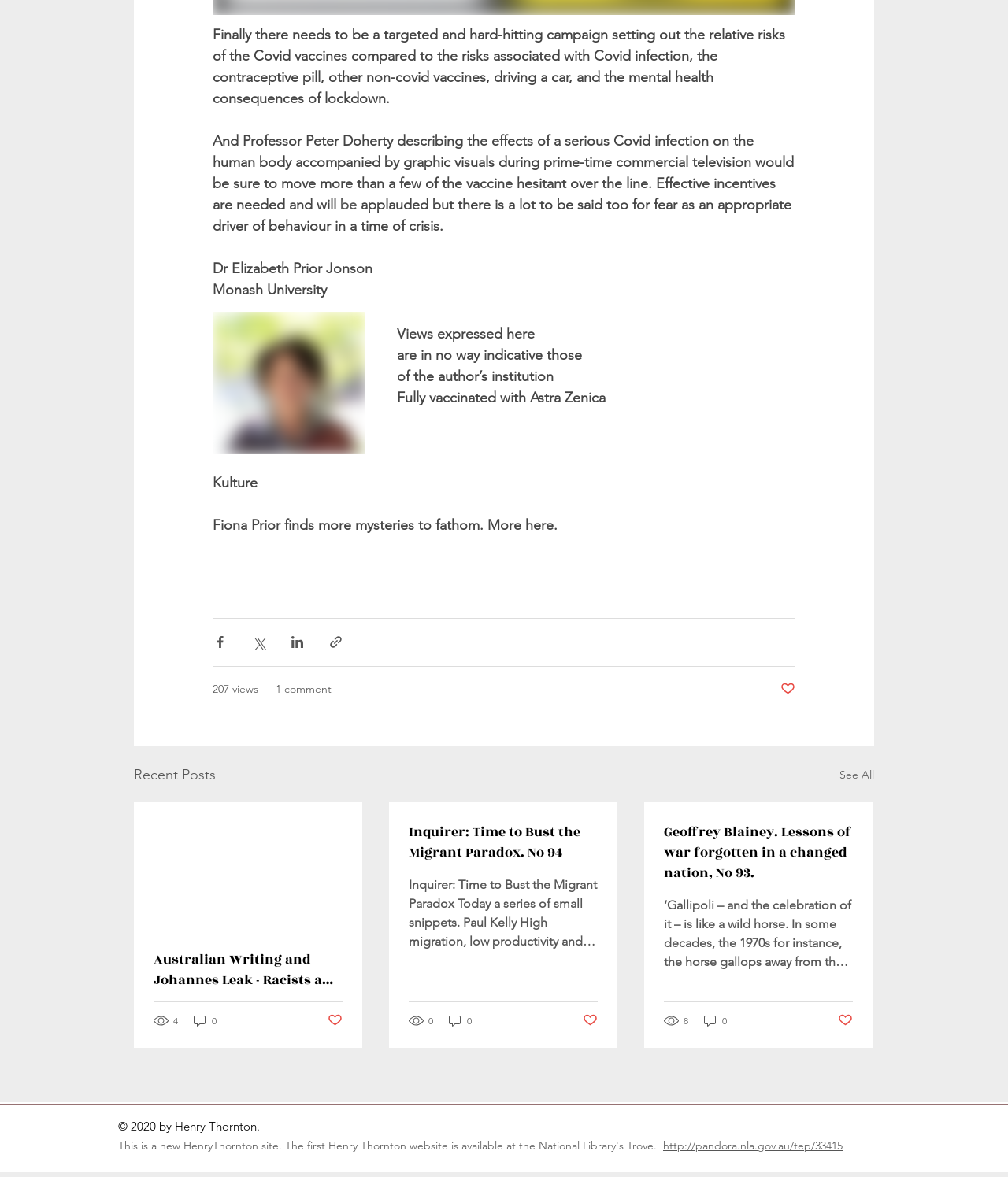What is the name of the section below the article?
Look at the image and respond with a one-word or short phrase answer.

Recent Posts